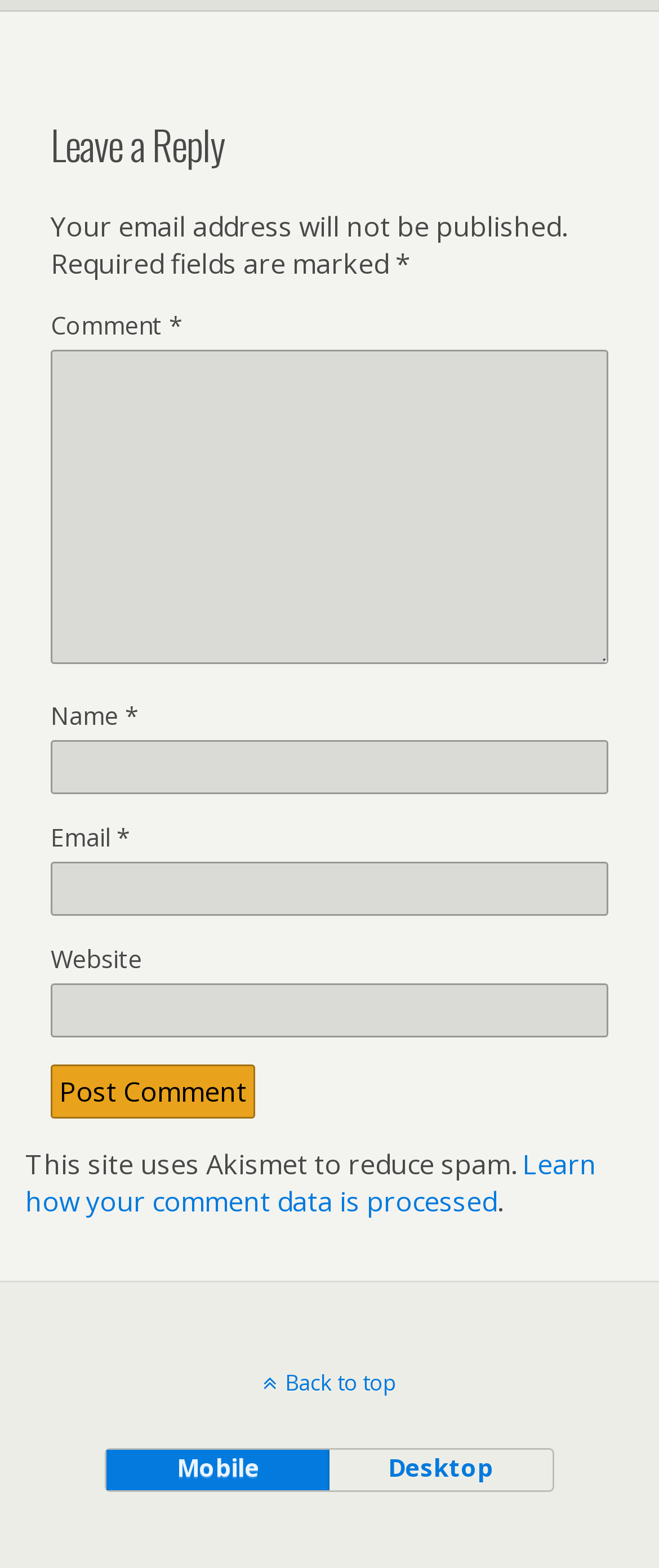Please provide a one-word or phrase answer to the question: 
How many text fields are required?

Three